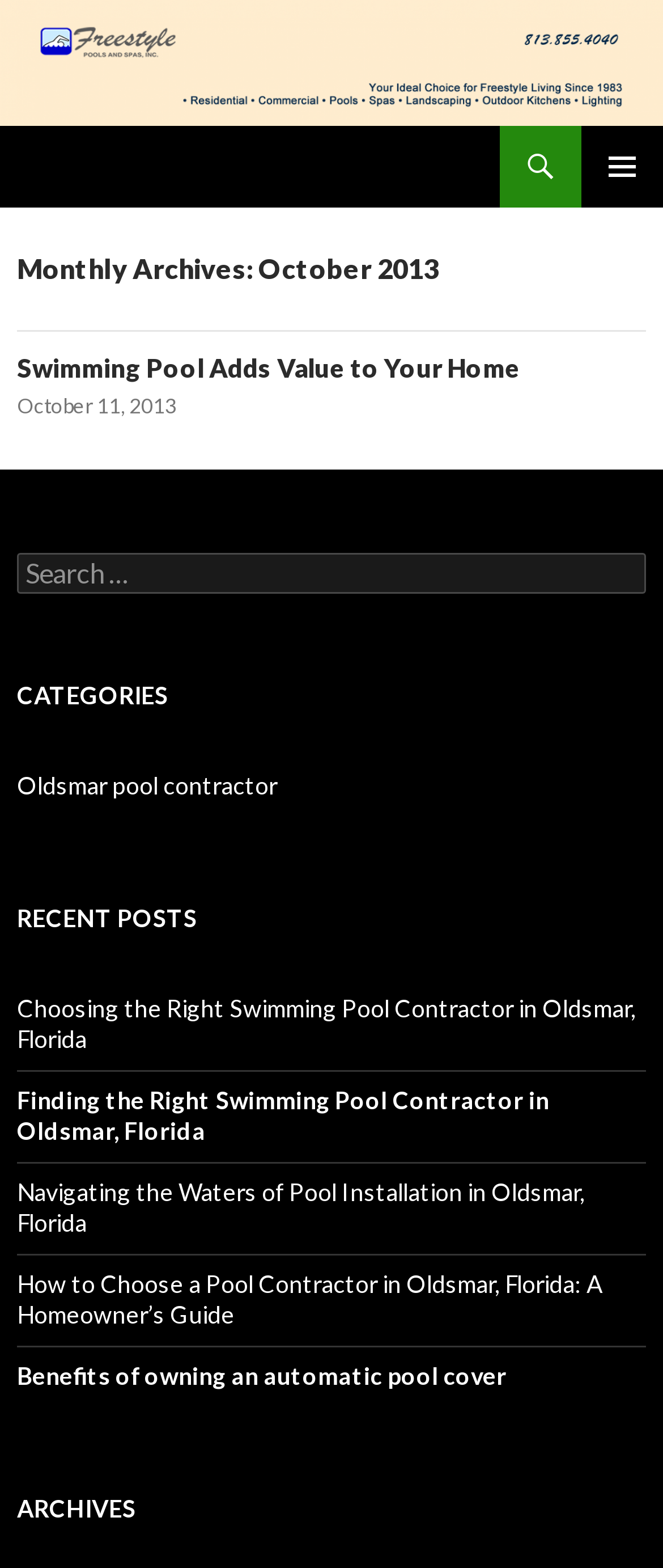What is the purpose of the search box?
Based on the image content, provide your answer in one word or a short phrase.

To search the website